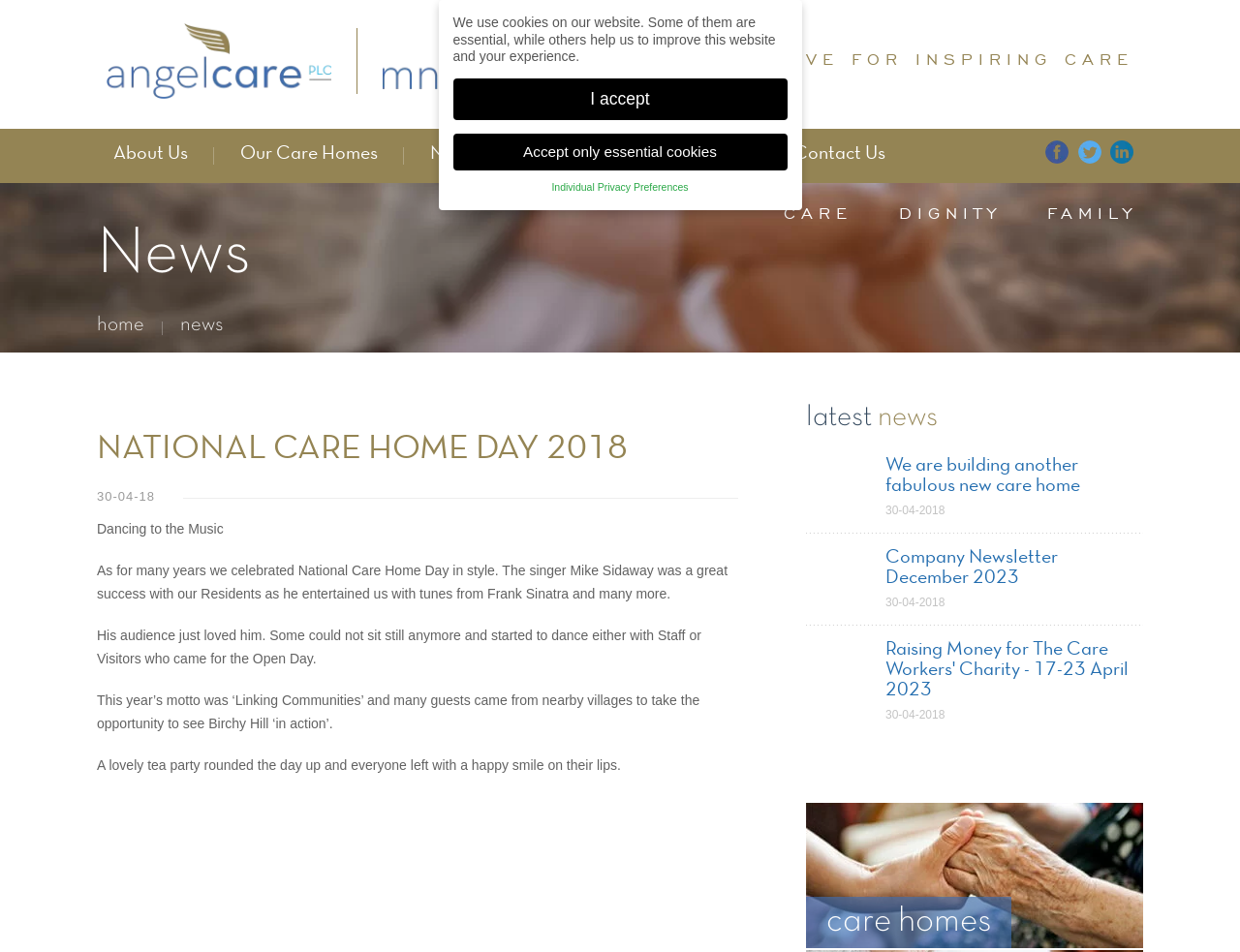Determine the bounding box coordinates of the region that needs to be clicked to achieve the task: "Go to the Events page".

[0.404, 0.135, 0.489, 0.192]